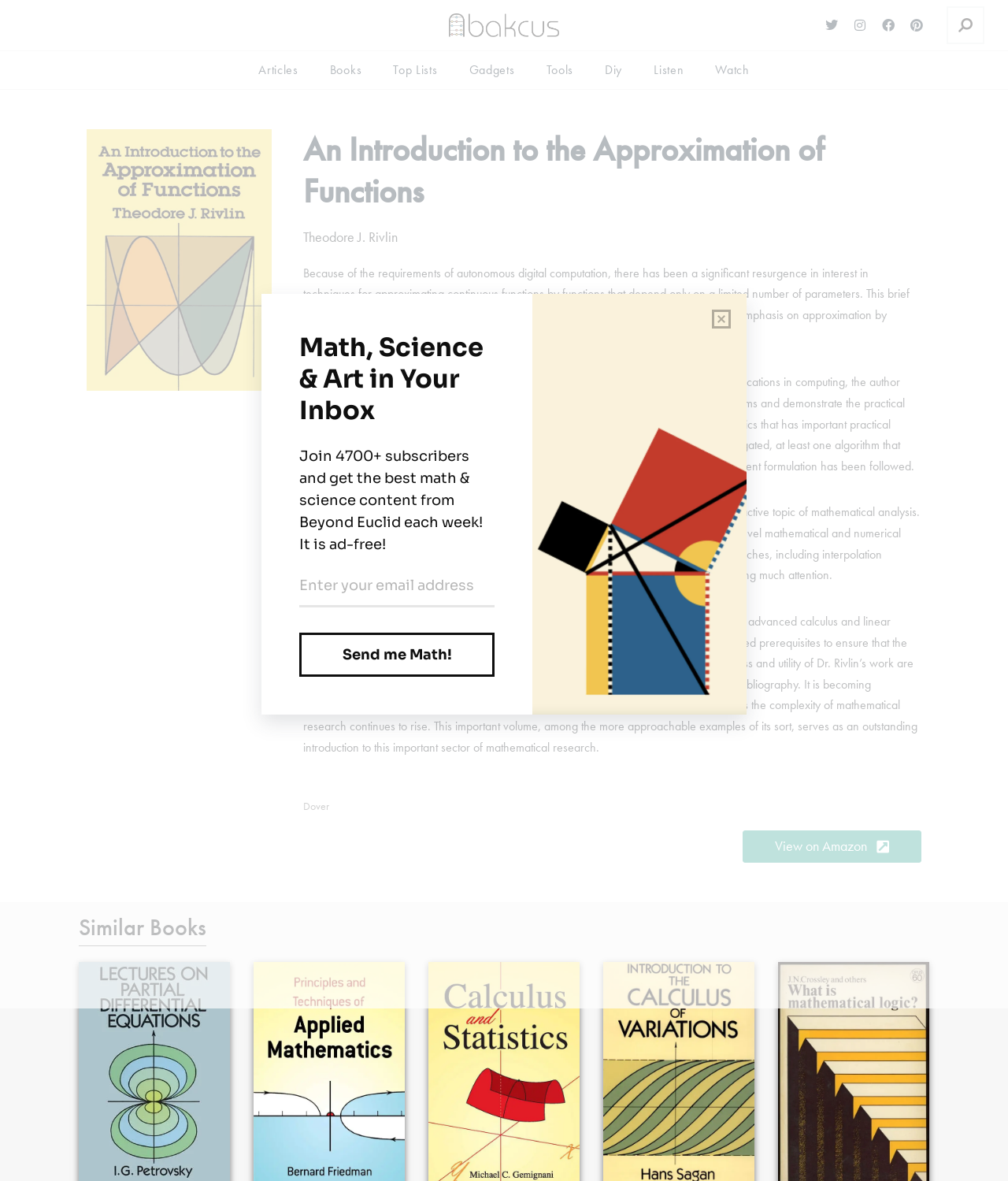Use one word or a short phrase to answer the question provided: 
How many paragraphs of text are there in the book description?

4